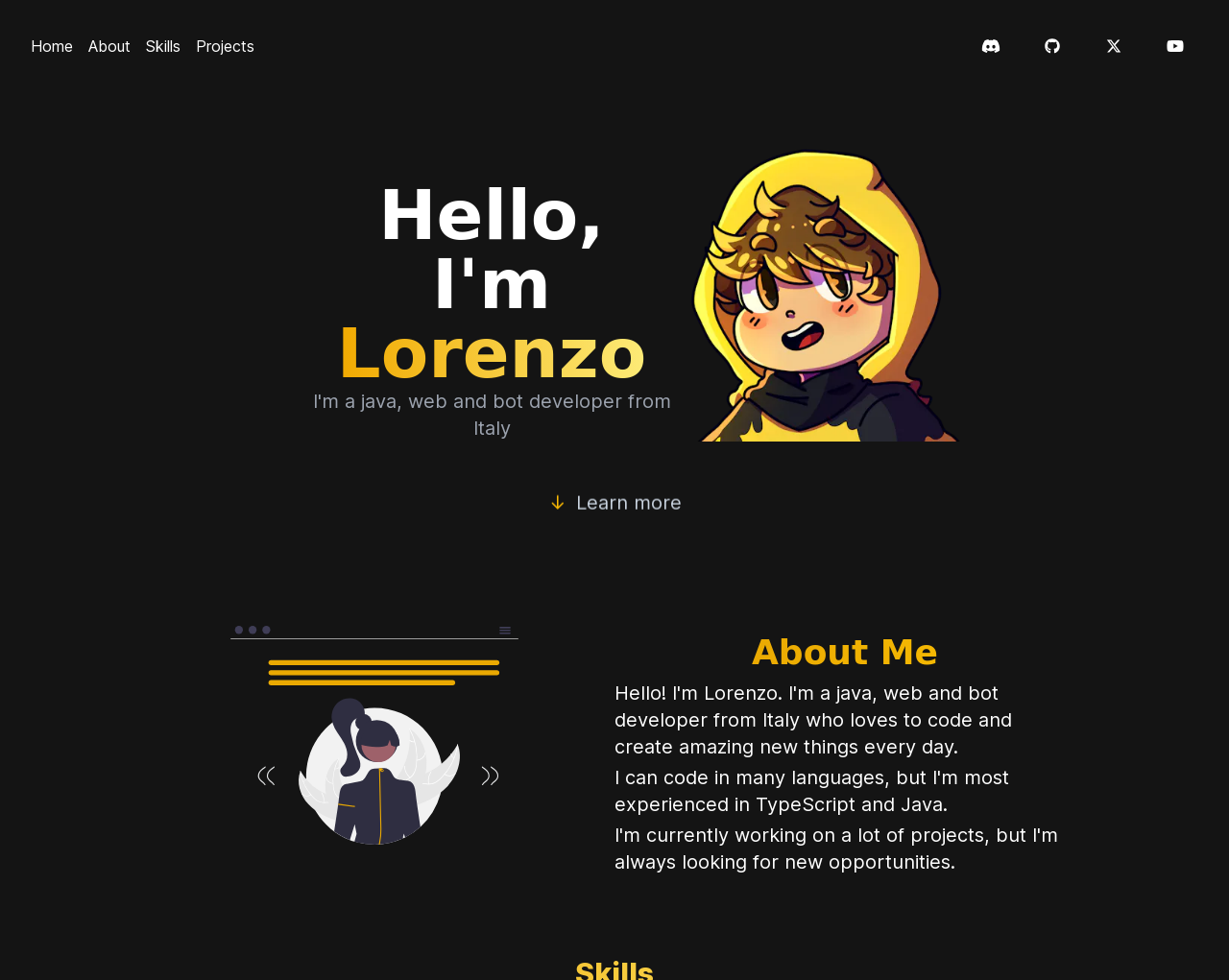Determine the bounding box coordinates of the UI element described by: "↓ Learn more".

[0.446, 0.499, 0.554, 0.526]